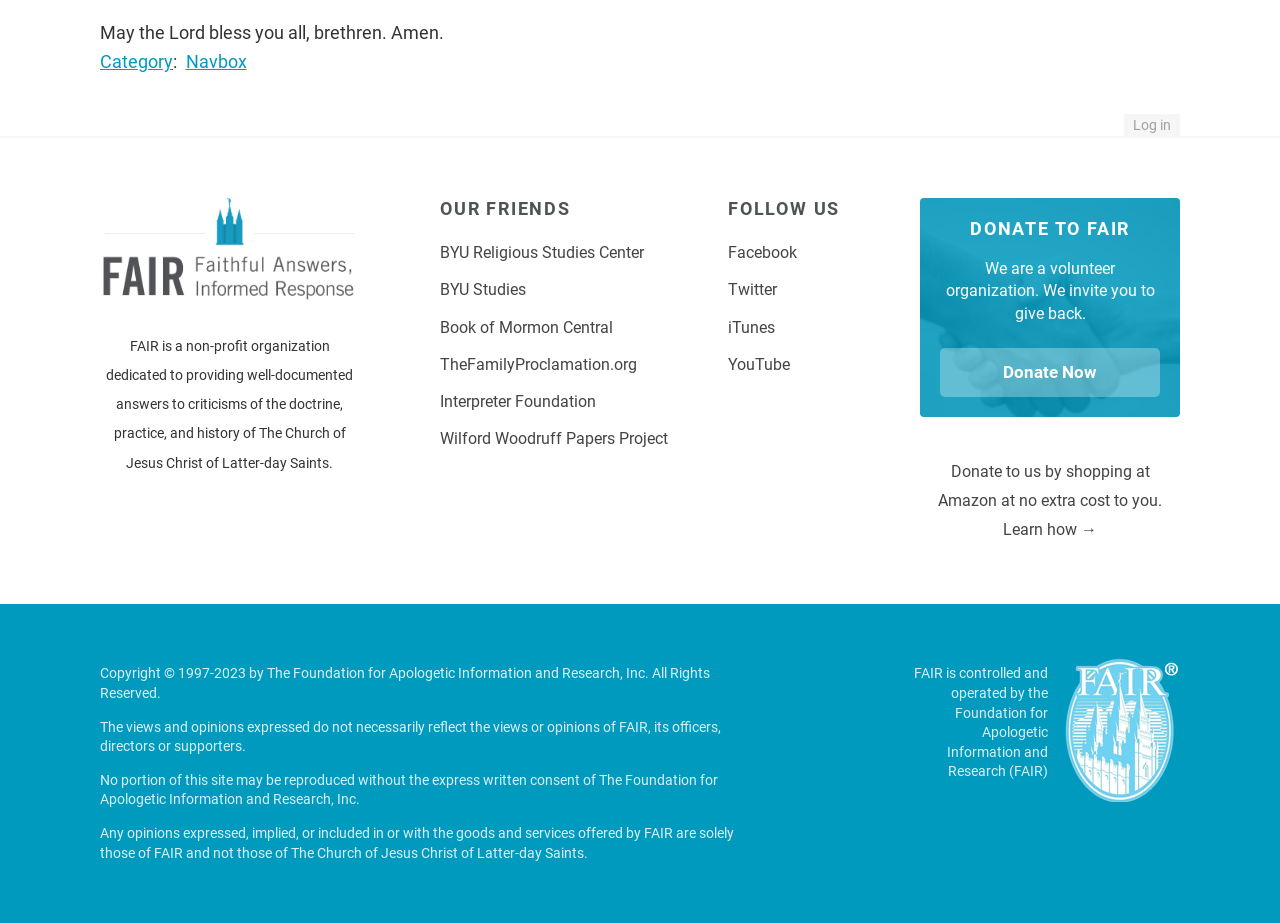Determine the bounding box coordinates of the clickable element necessary to fulfill the instruction: "Visit the 'Navbox' category". Provide the coordinates as four float numbers within the 0 to 1 range, i.e., [left, top, right, bottom].

[0.145, 0.056, 0.193, 0.078]